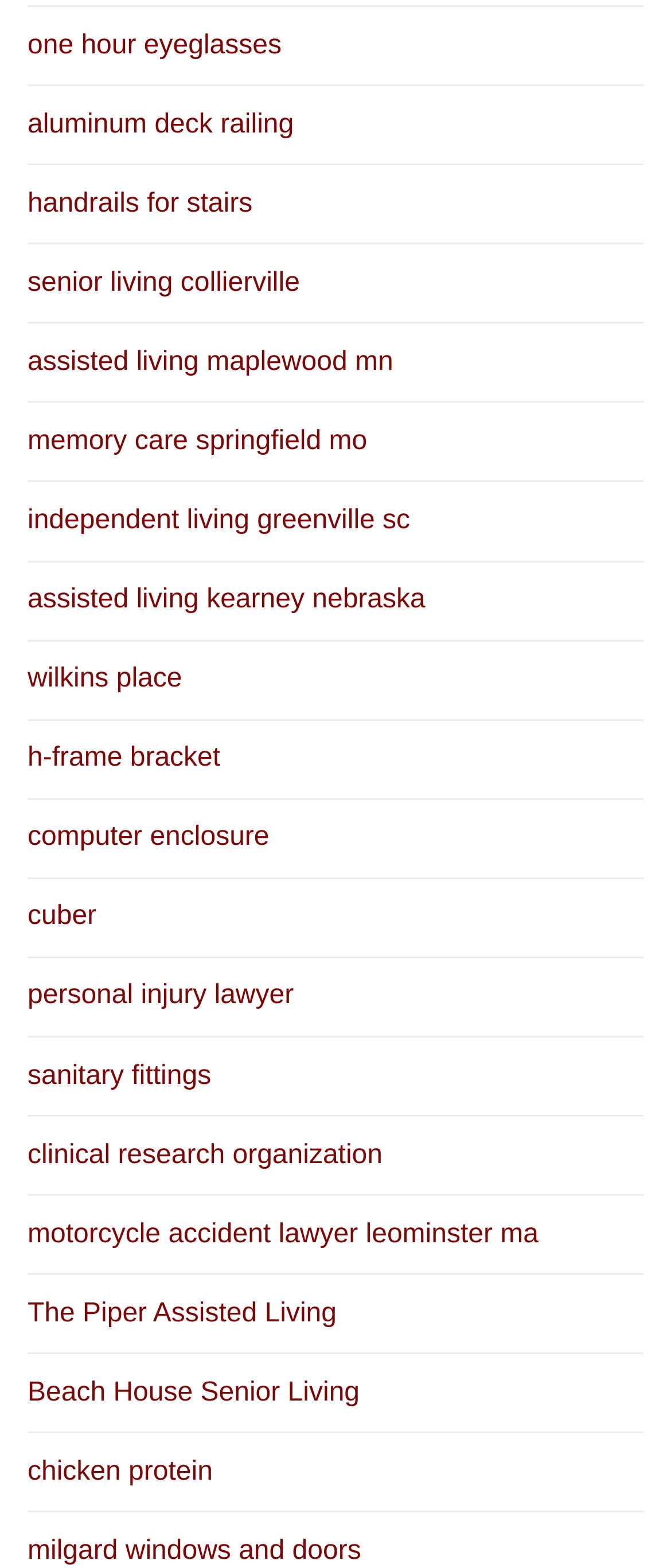Please provide a short answer using a single word or phrase for the question:
How many links are on this webpage?

308